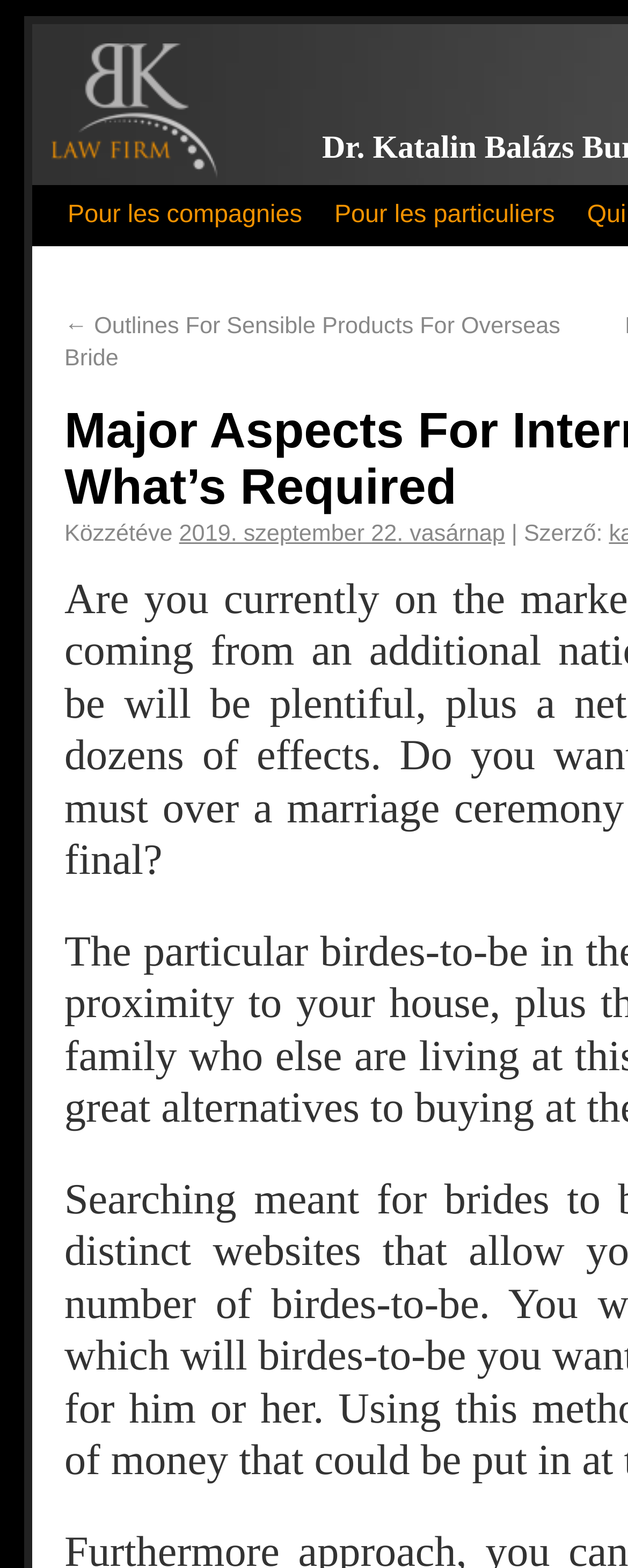What are the two categories of services offered?
Answer the question with as much detail as possible.

I found two links at the top of the webpage, 'Pour les compagnies' and 'Pour les particuliers', which translate to 'For companies' and 'For individuals', respectively. This suggests that the law firm offers services to both companies and individuals.